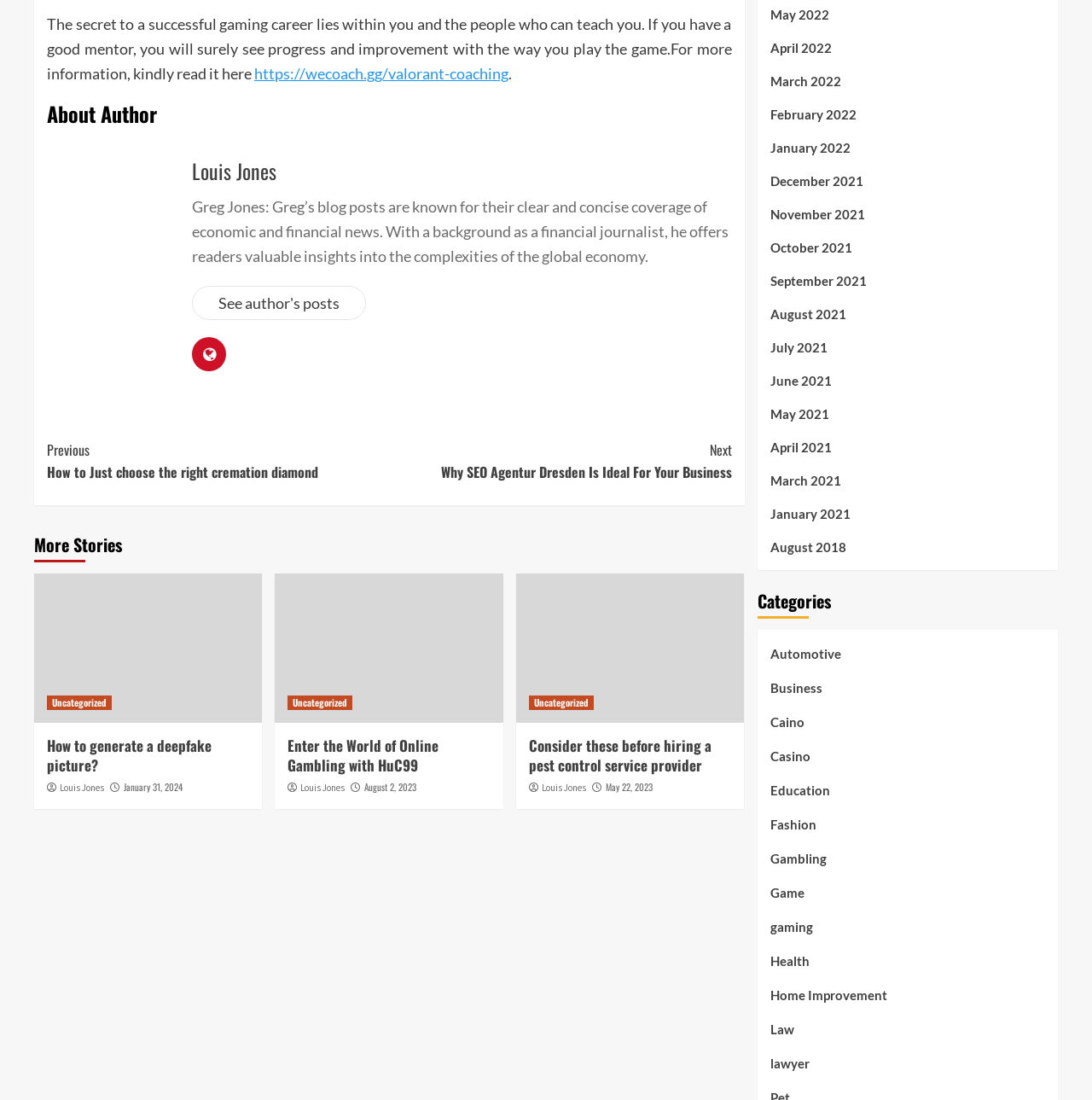Based on the image, provide a detailed response to the question:
What is the date of the article 'Enter the World of Online Gambling with HuC99'

The date of the article 'Enter the World of Online Gambling with HuC99' is August 2, 2023, which is indicated by the link 'August 2, 2023' below the article title.